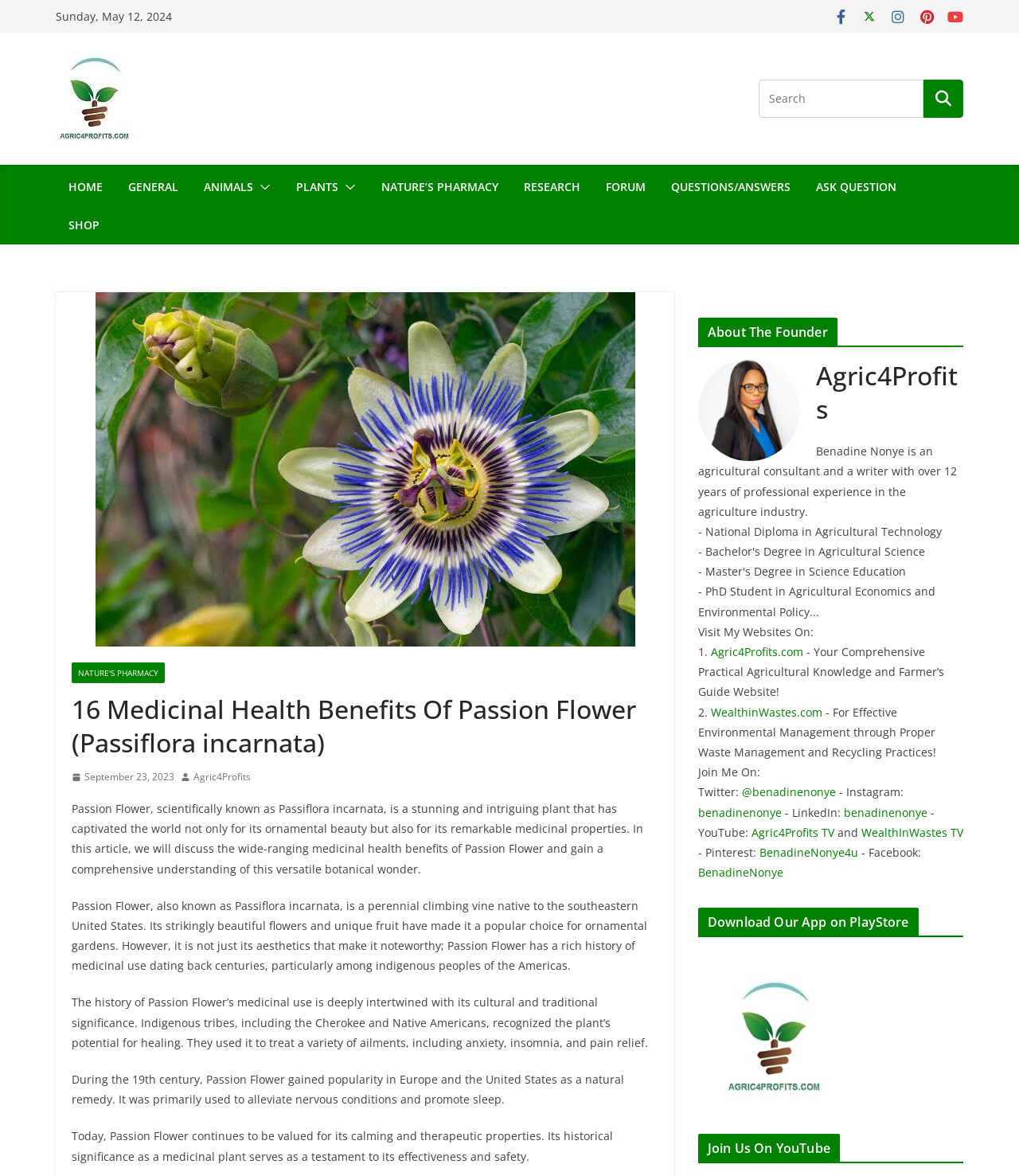Give a one-word or short phrase answer to the question: 
What is the date of the article?

Sunday, May 12, 2024